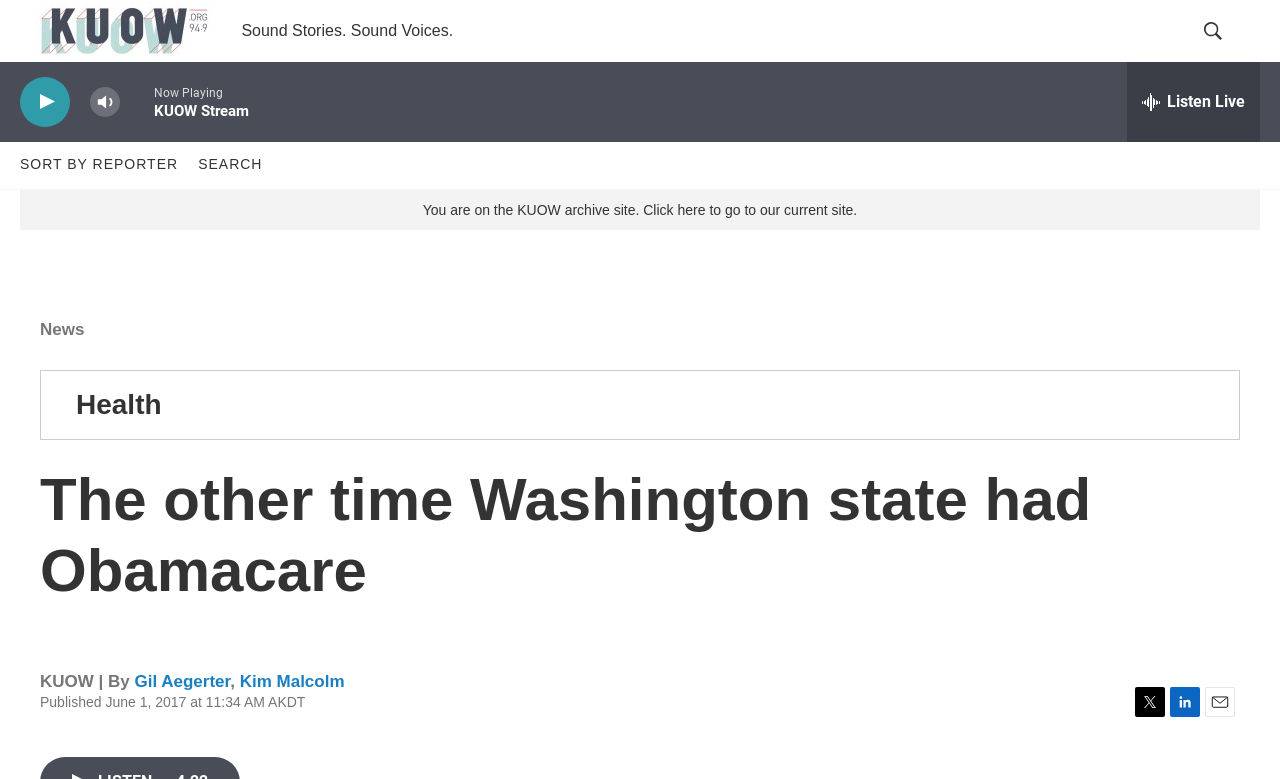Please identify the bounding box coordinates for the region that you need to click to follow this instruction: "View the 'QMS Elements' page".

None